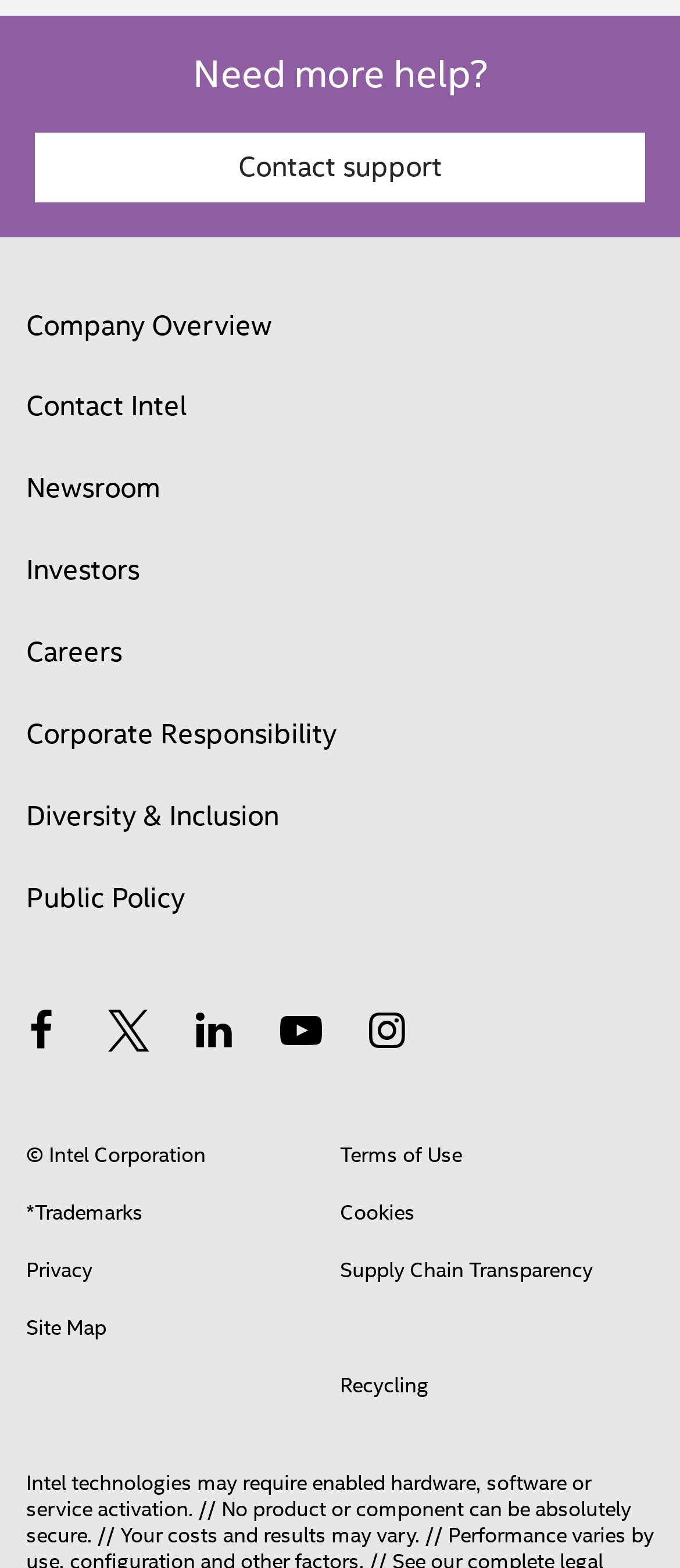Point out the bounding box coordinates of the section to click in order to follow this instruction: "Follow Intel on Facebook".

[0.018, 0.641, 0.104, 0.681]